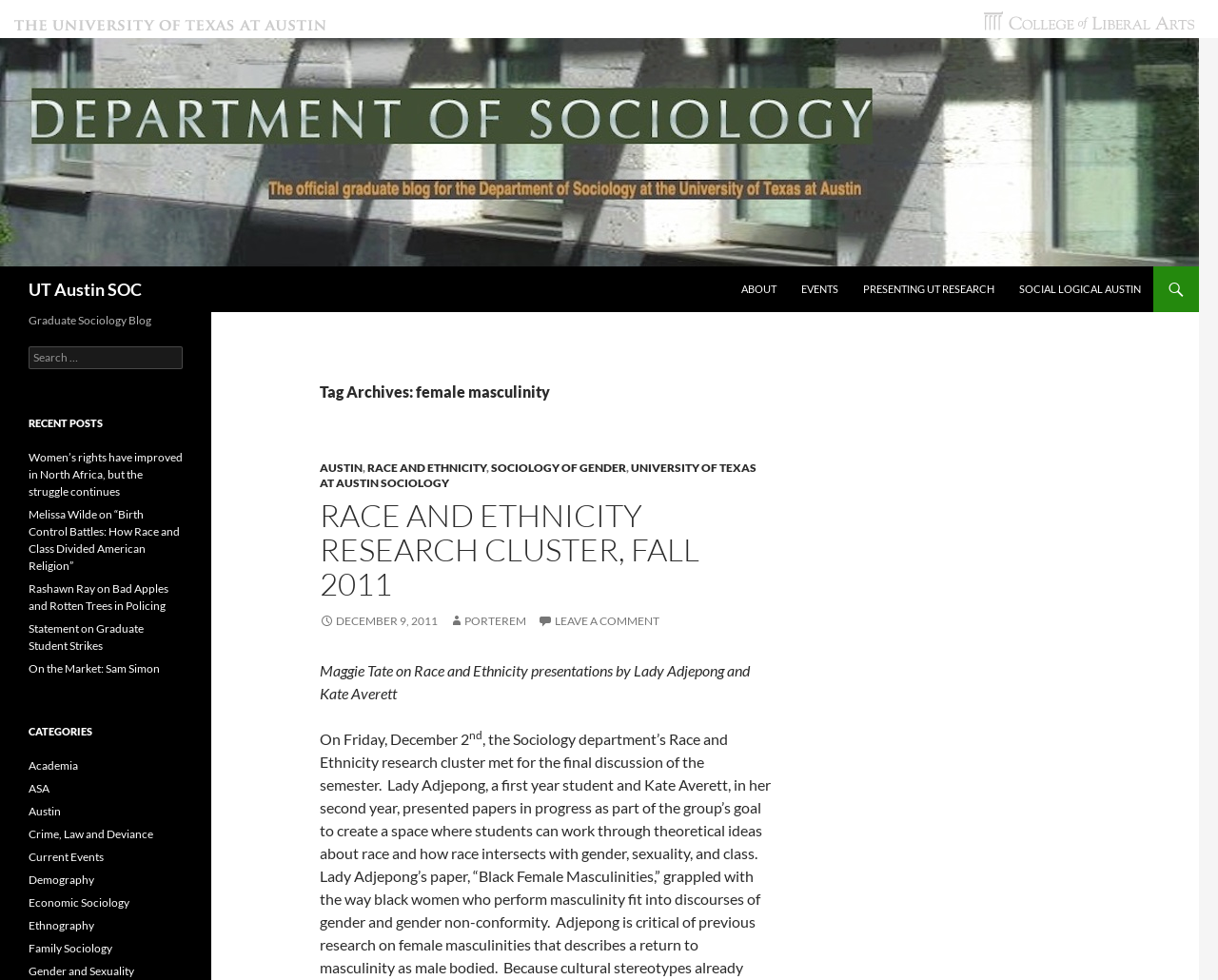Please provide a one-word or phrase answer to the question: 
What is the search function for on the webpage?

Search for: